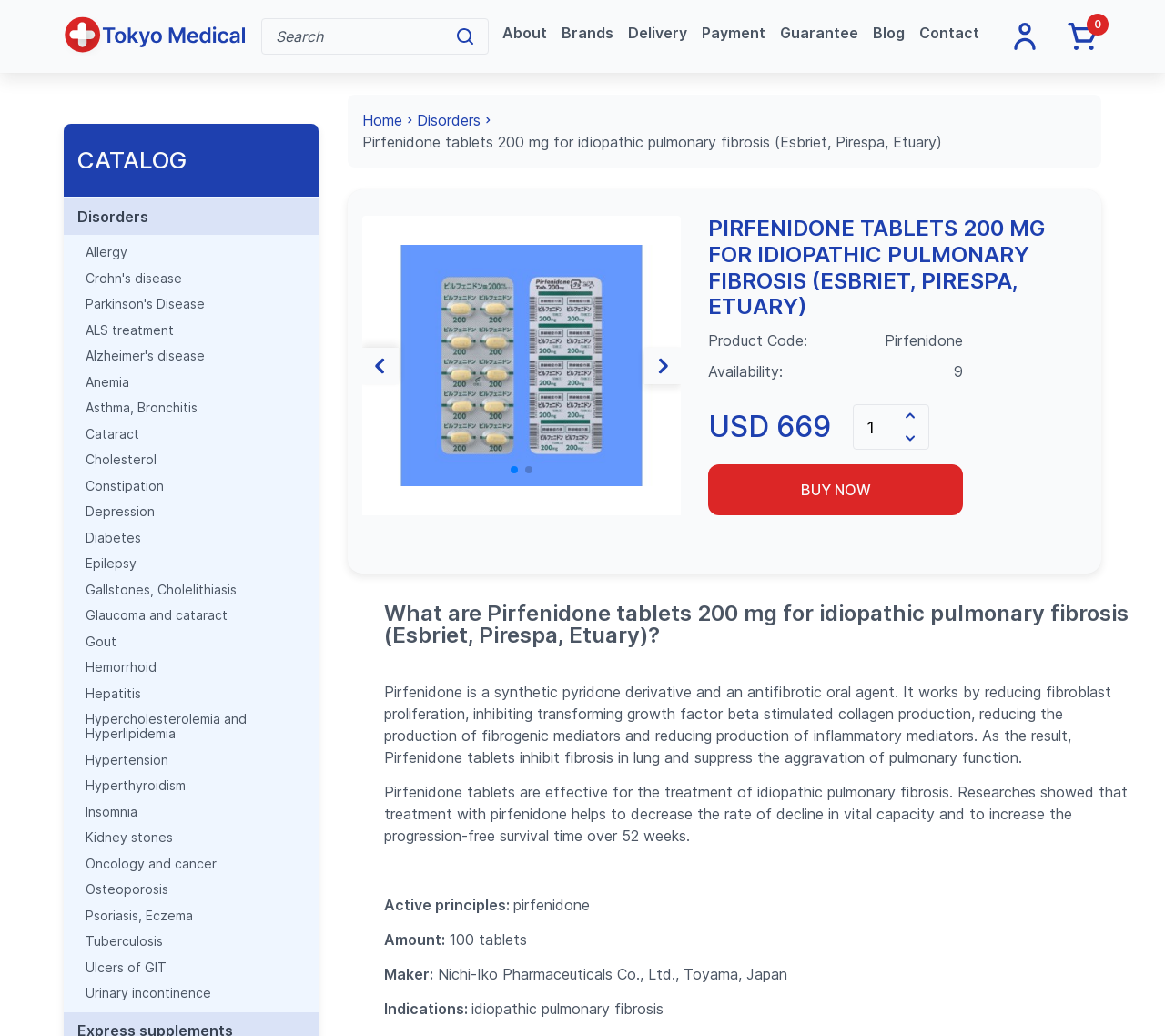Locate the coordinates of the bounding box for the clickable region that fulfills this instruction: "Go to the 'Home' page".

[0.311, 0.105, 0.345, 0.127]